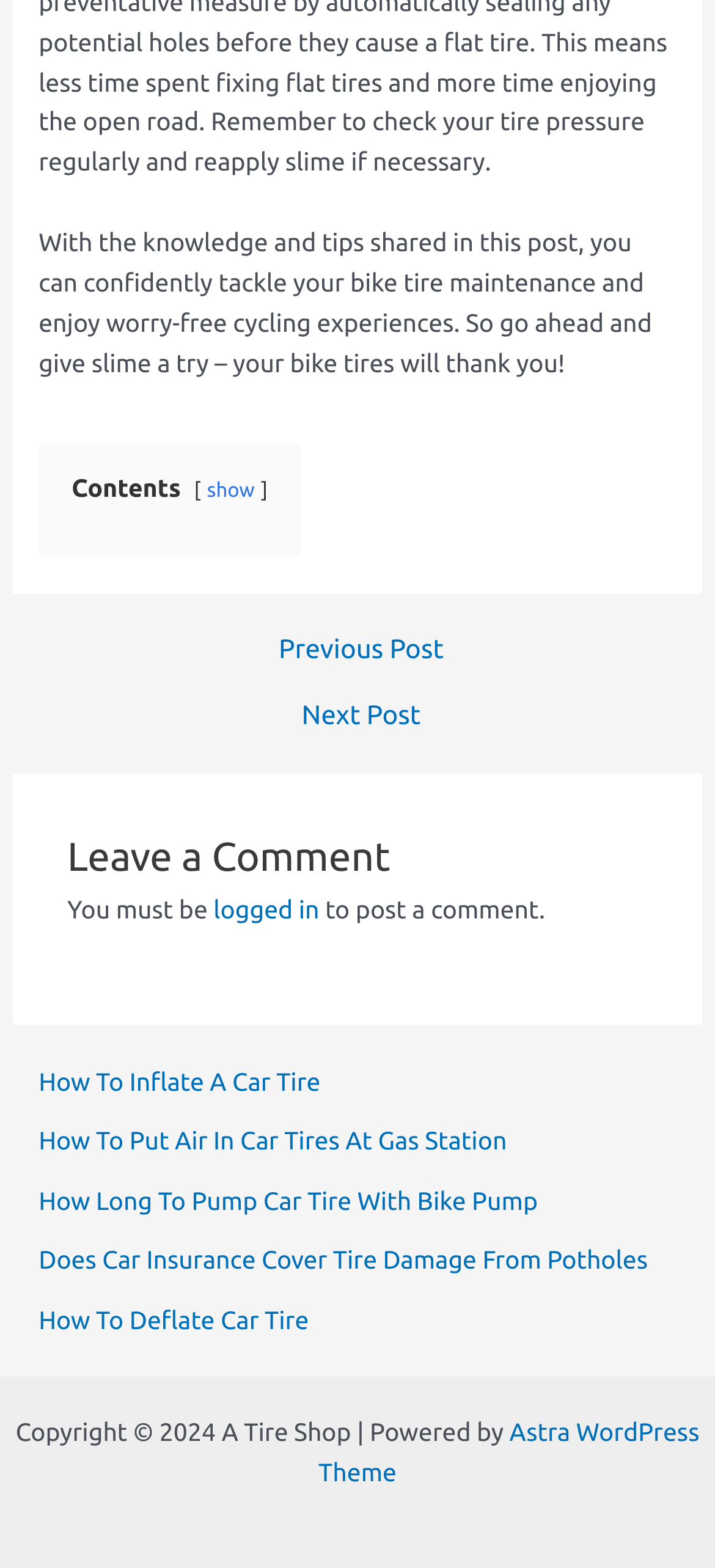How many related links are available at the bottom of the page?
Deliver a detailed and extensive answer to the question.

The complementary section at the bottom of the page contains five related links, 'How To Inflate A Car Tire', 'How To Put Air In Car Tires At Gas Station', 'How Long To Pump Car Tire With Bike Pump', 'Does Car Insurance Cover Tire Damage From Potholes', and 'How To Deflate Car Tire', which can be identified by their bounding box coordinates and OCR text.